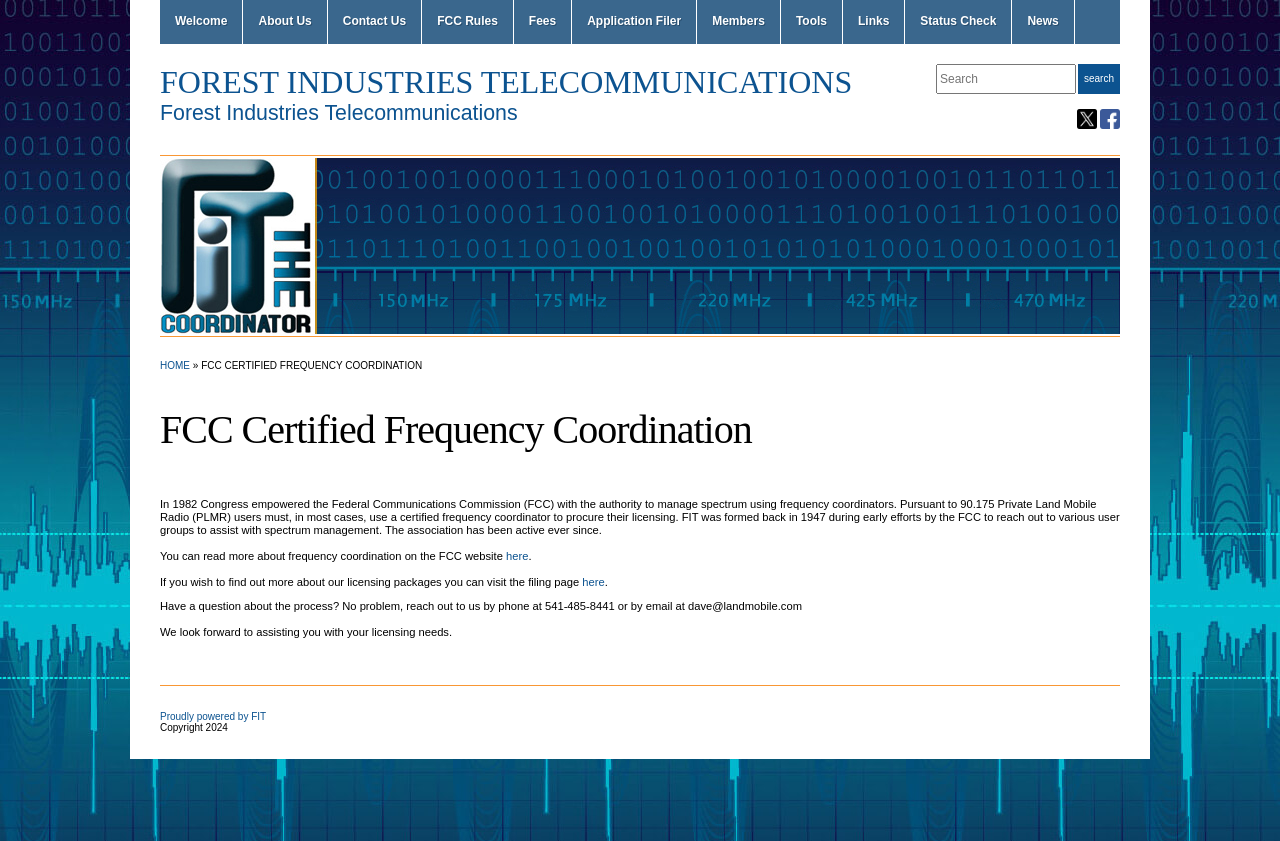Give a detailed account of the webpage's layout and content.

The webpage is about Forest Industries Telecommunications, a company that provides FCC certified frequency coordination services. At the top of the page, there is a navigation menu with 11 links, including "Welcome", "About Us", "Contact Us", and "News". Below the navigation menu, there is a logo of Forest Industries Telecommunications, which is an image with a link to the company's homepage.

On the left side of the page, there is a search bar with a textbox and a "Search" button. Above the search bar, there is a heading with the company's name, "Forest Industries Telecommunications". 

The main content of the page is divided into several sections. The first section explains the history and purpose of the company, stating that it was formed in 1947 to assist with spectrum management and that it provides certified frequency coordination services to Private Land Mobile Radio users. 

The second section provides additional information about frequency coordination, with a link to the FCC website. The third section promotes the company's licensing packages, with a link to the filing page. The fourth section provides contact information, including a phone number and email address, and invites users to reach out with questions.

At the bottom of the page, there is a footer section with a copyright notice and a link to the company's homepage, stating that the website is "Proudly powered by FIT".